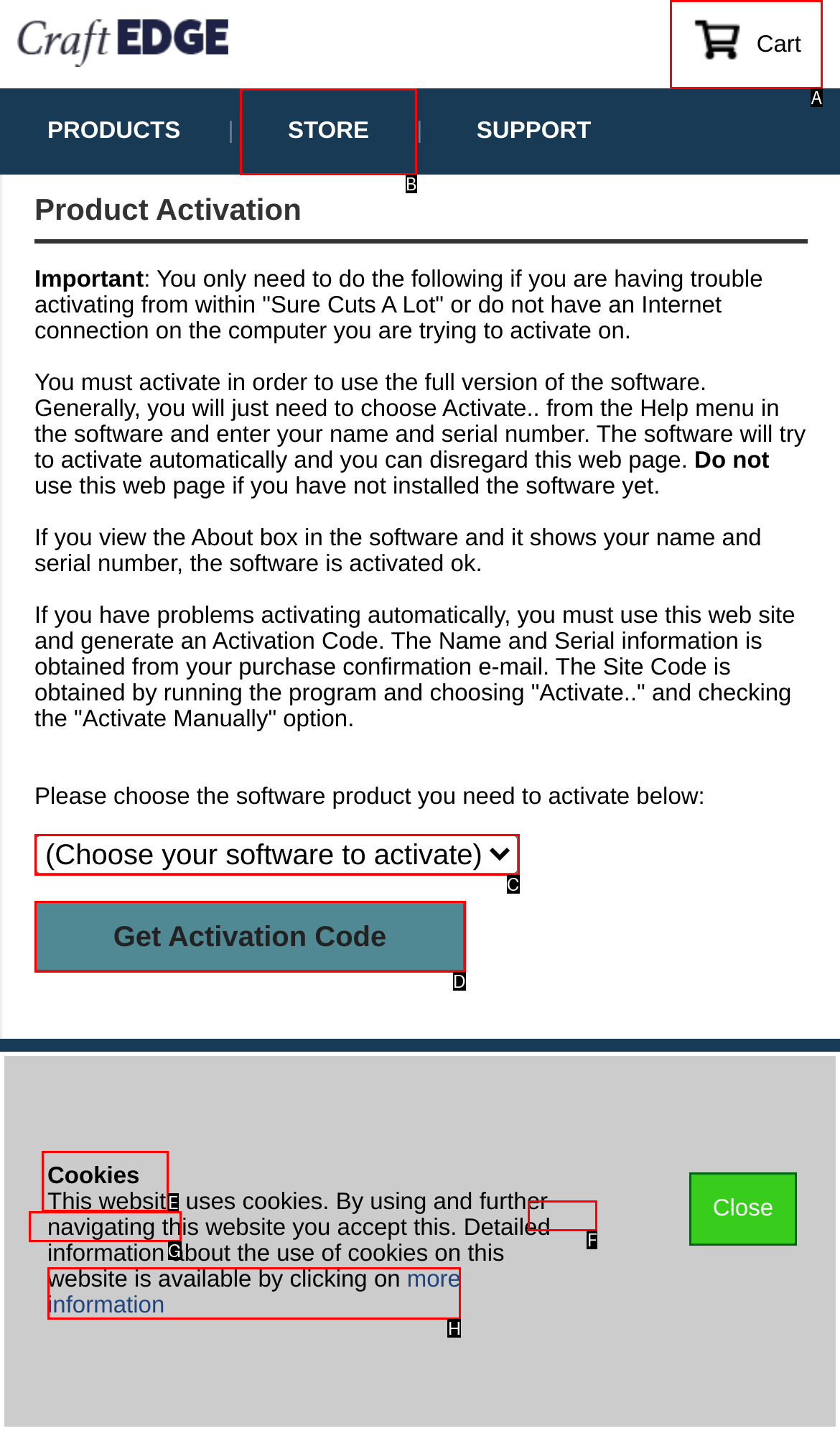What option should I click on to execute the task: Click the Cart link? Give the letter from the available choices.

A